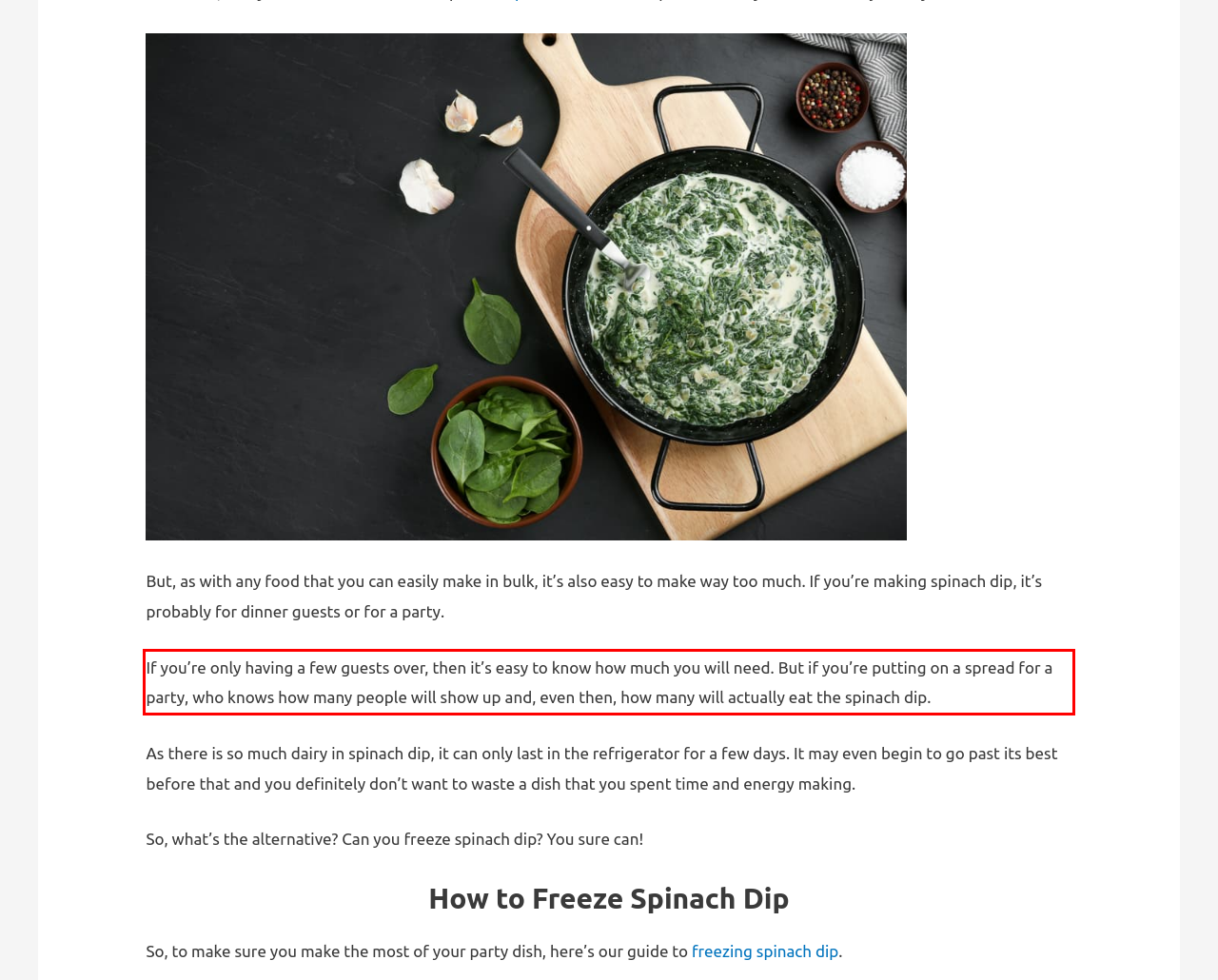With the provided screenshot of a webpage, locate the red bounding box and perform OCR to extract the text content inside it.

If you’re only having a few guests over, then it’s easy to know how much you will need. But if you’re putting on a spread for a party, who knows how many people will show up and, even then, how many will actually eat the spinach dip.